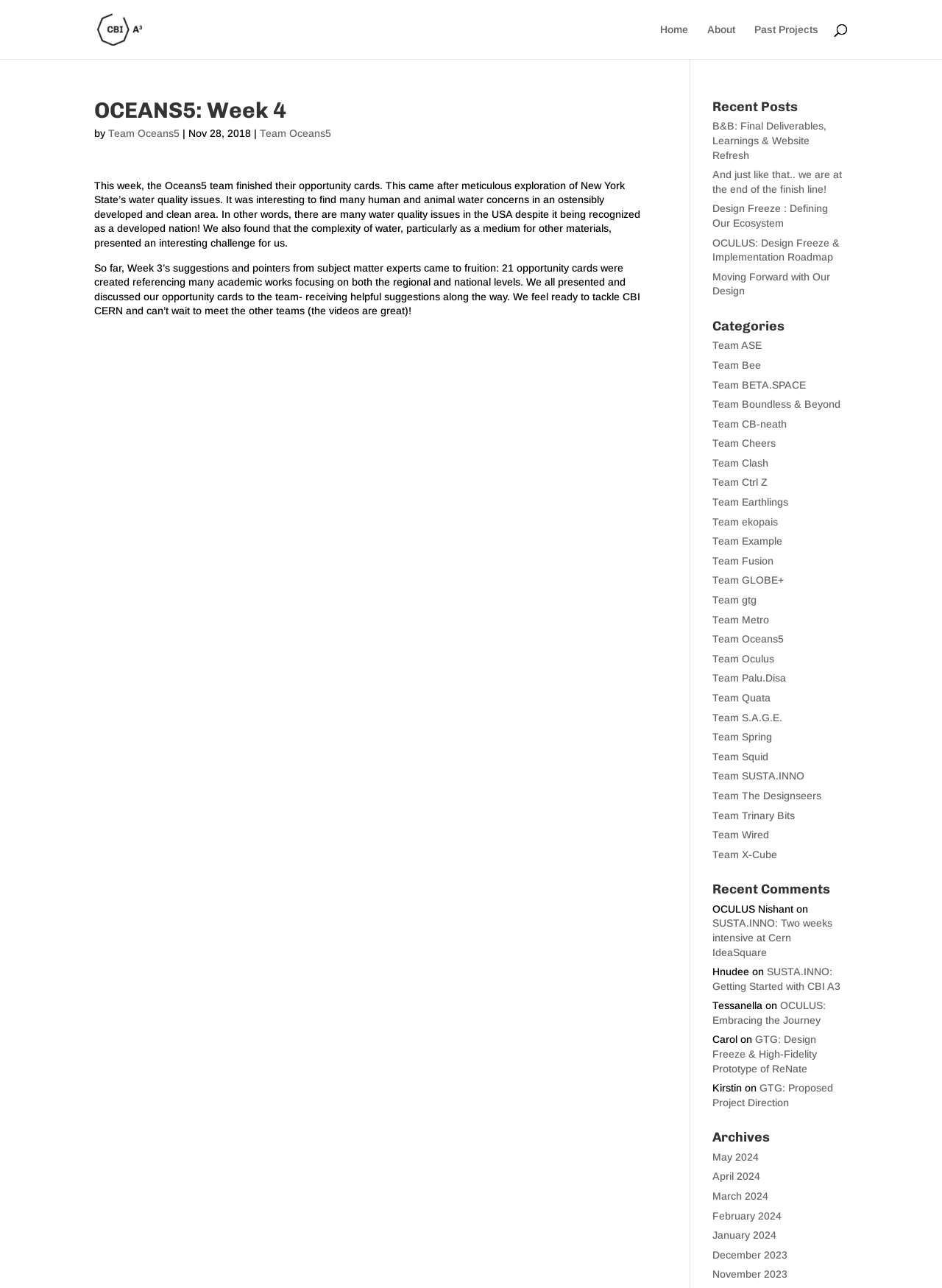Please identify the bounding box coordinates of the element that needs to be clicked to execute the following command: "Click on the 'Team Oceans5' link". Provide the bounding box using four float numbers between 0 and 1, formatted as [left, top, right, bottom].

[0.115, 0.099, 0.191, 0.108]